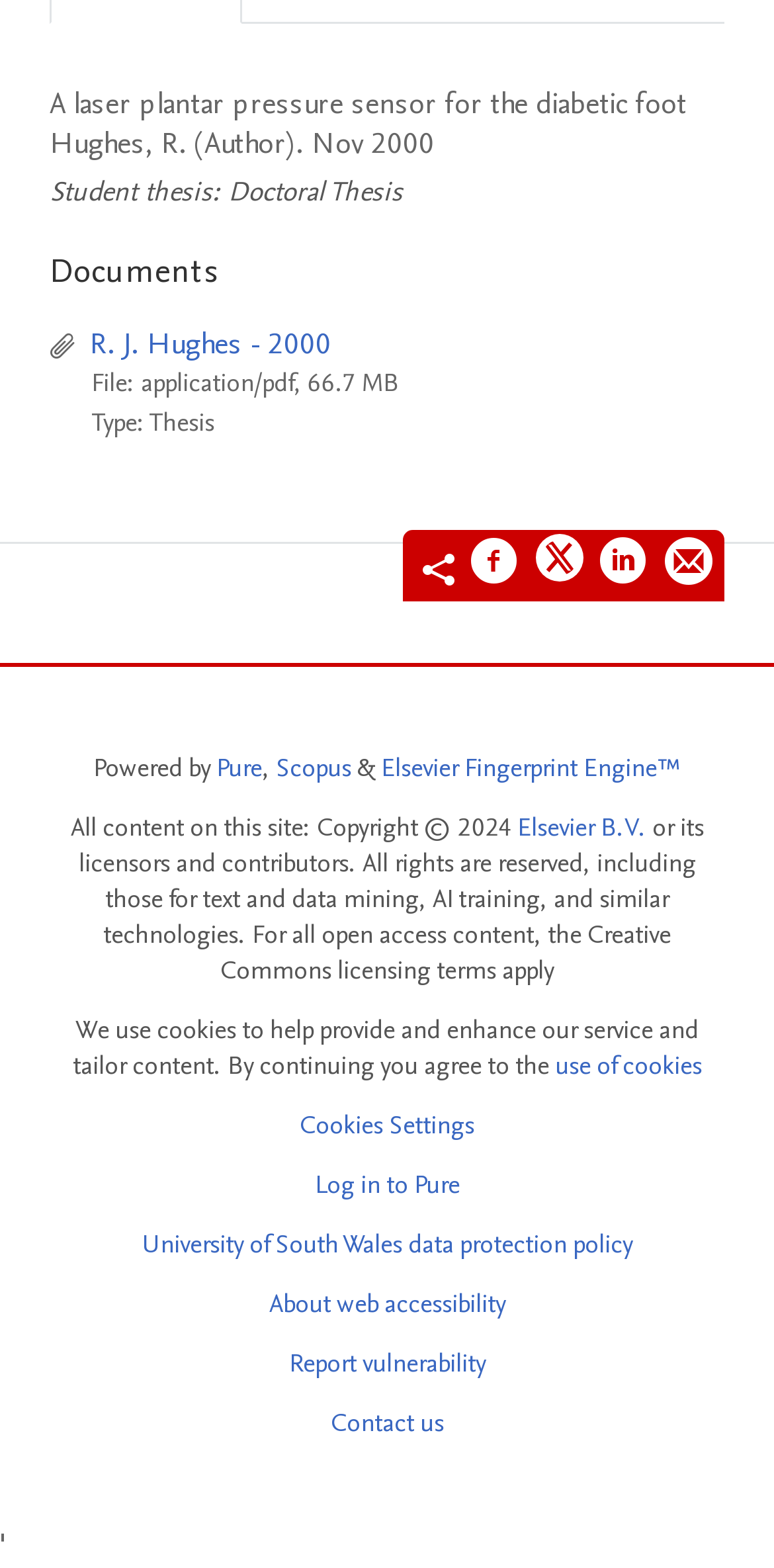Provide the bounding box coordinates of the section that needs to be clicked to accomplish the following instruction: "Contact us."

[0.427, 0.897, 0.573, 0.92]